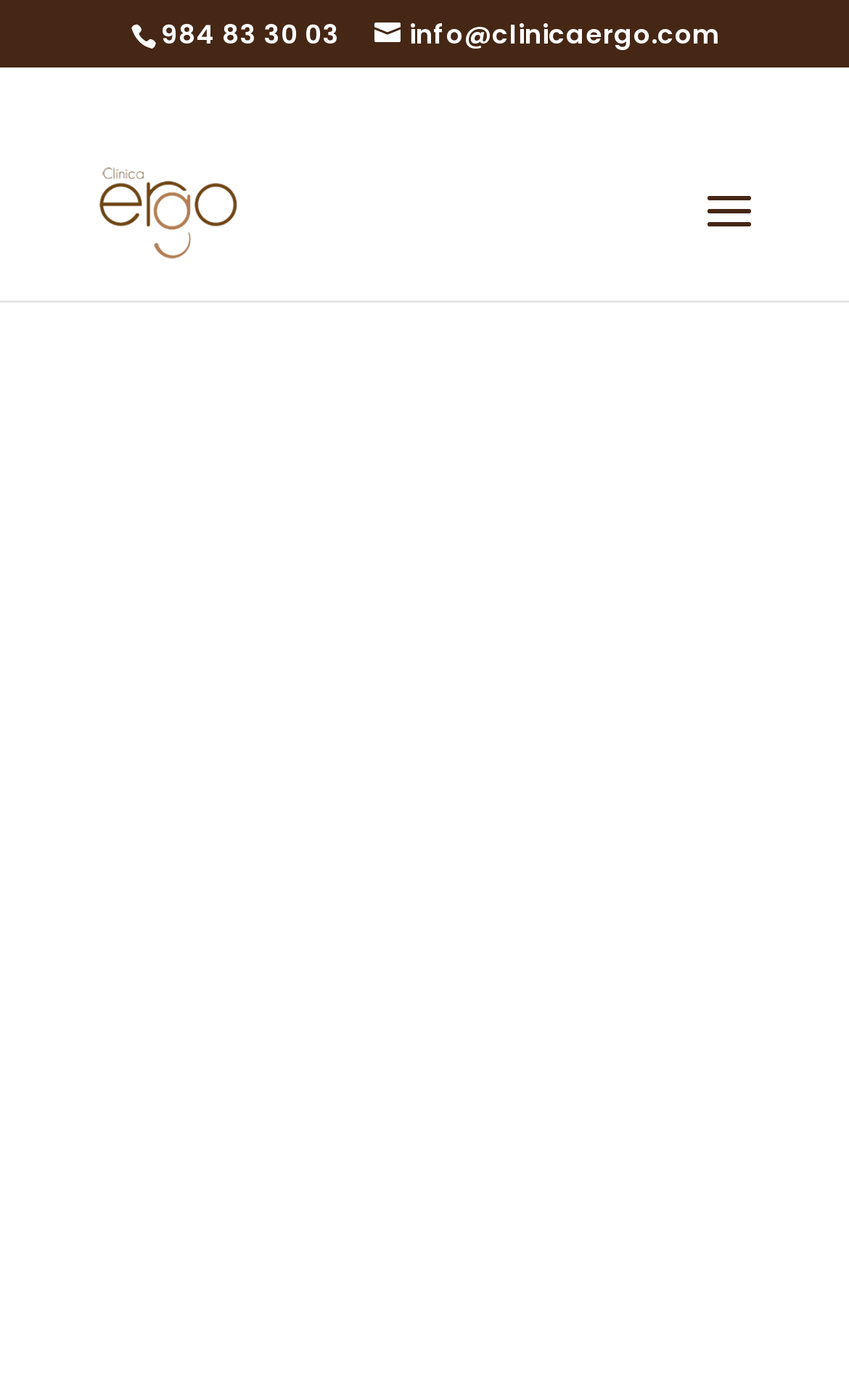Locate the bounding box of the UI element with the following description: "Media Kit".

None